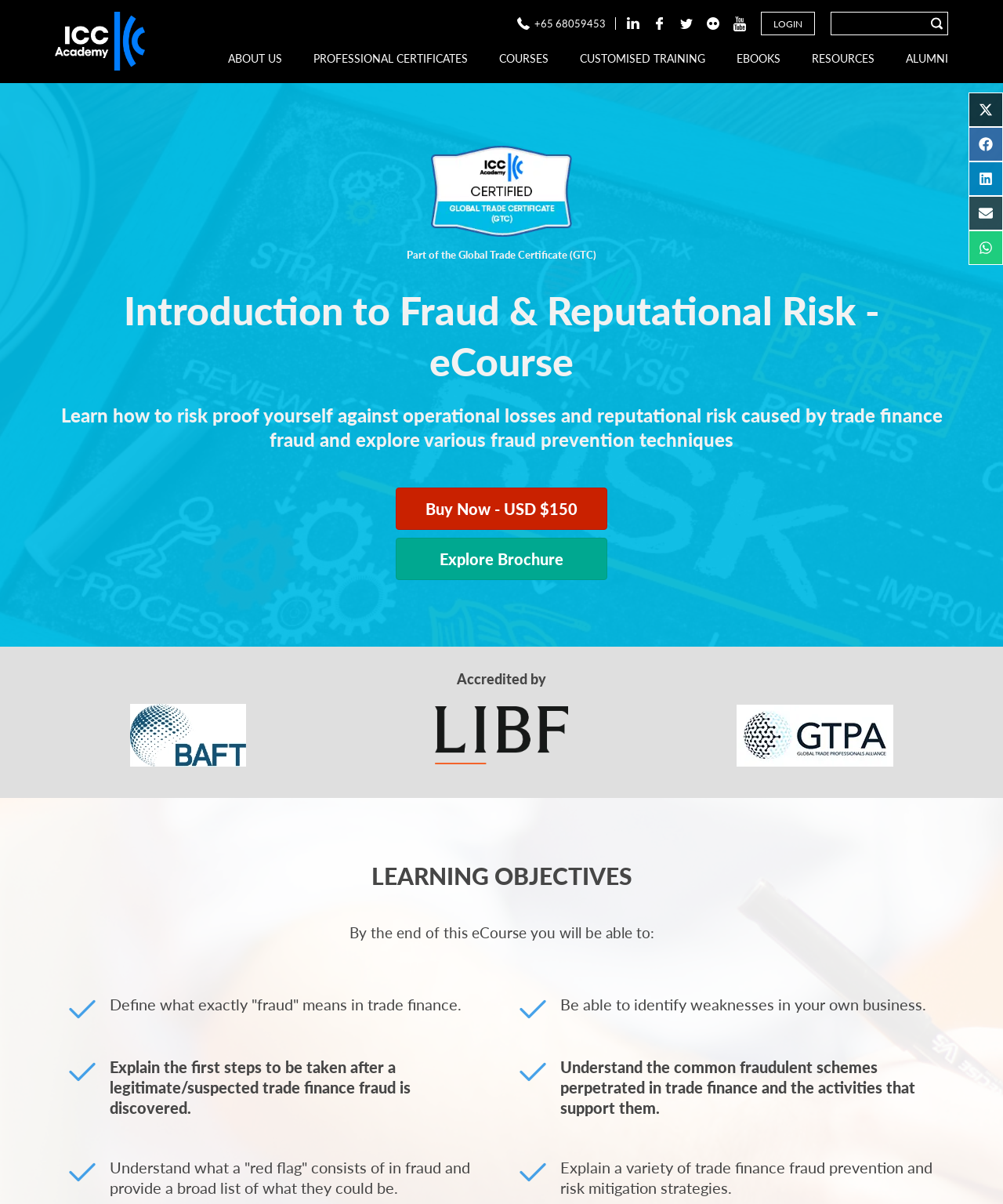Please determine the bounding box coordinates of the clickable area required to carry out the following instruction: "Search for a course". The coordinates must be four float numbers between 0 and 1, represented as [left, top, right, bottom].

[0.828, 0.01, 0.945, 0.029]